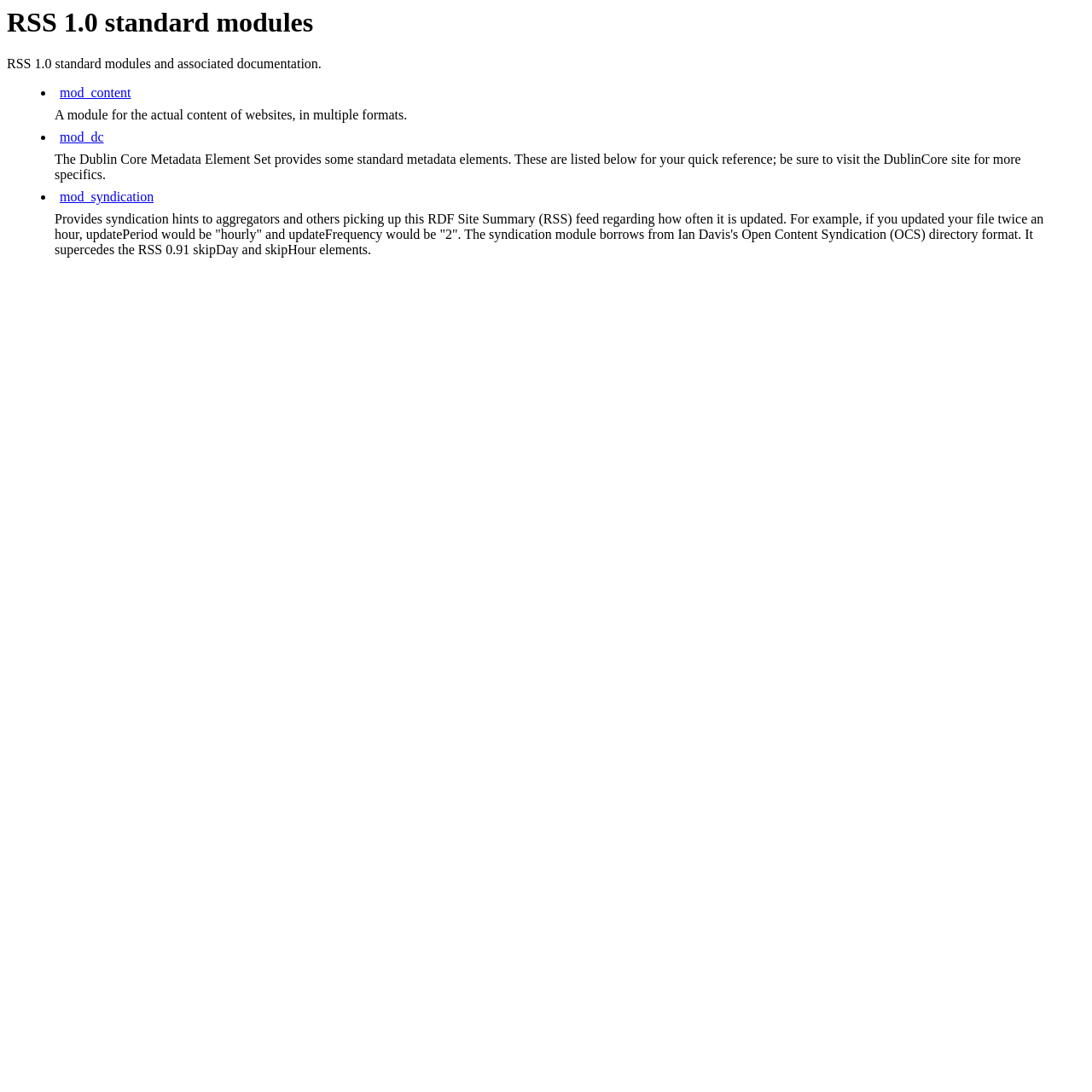What is the headline of the webpage?

RSS 1.0 standard modules